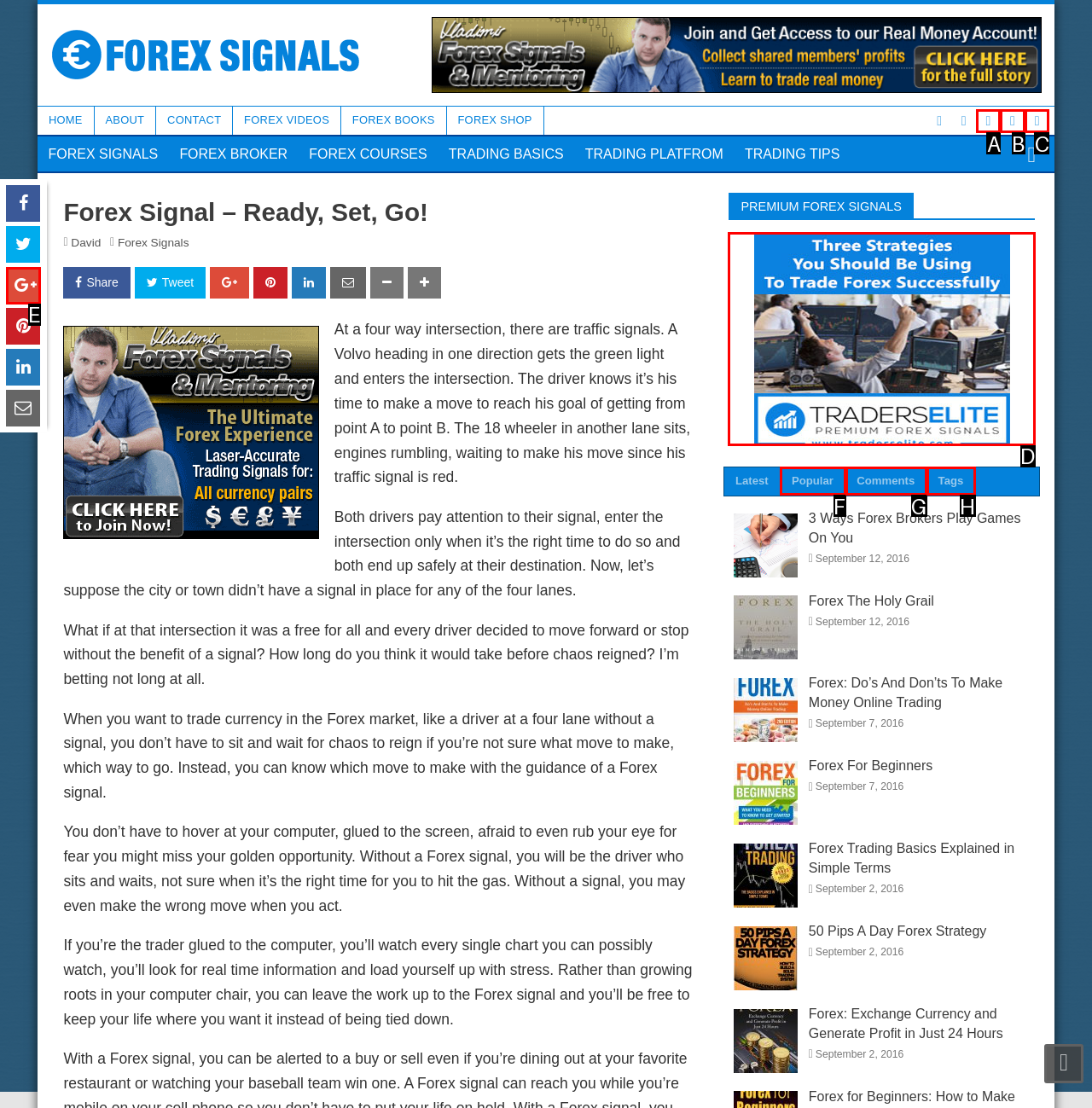Determine which HTML element I should select to execute the task: Click on the link to view Creative Commons License
Reply with the corresponding option's letter from the given choices directly.

None